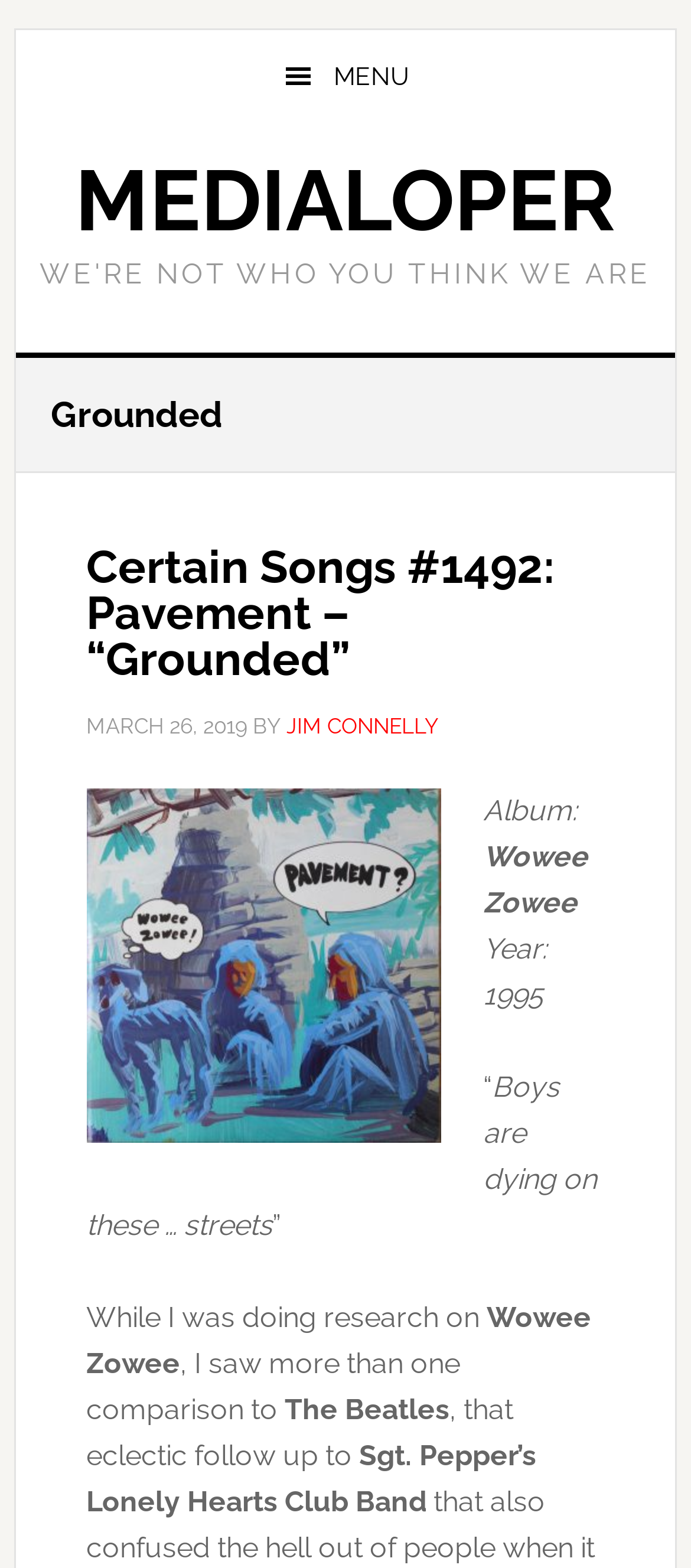What is the album mentioned in the article?
Please look at the screenshot and answer in one word or a short phrase.

Wowee Zowee